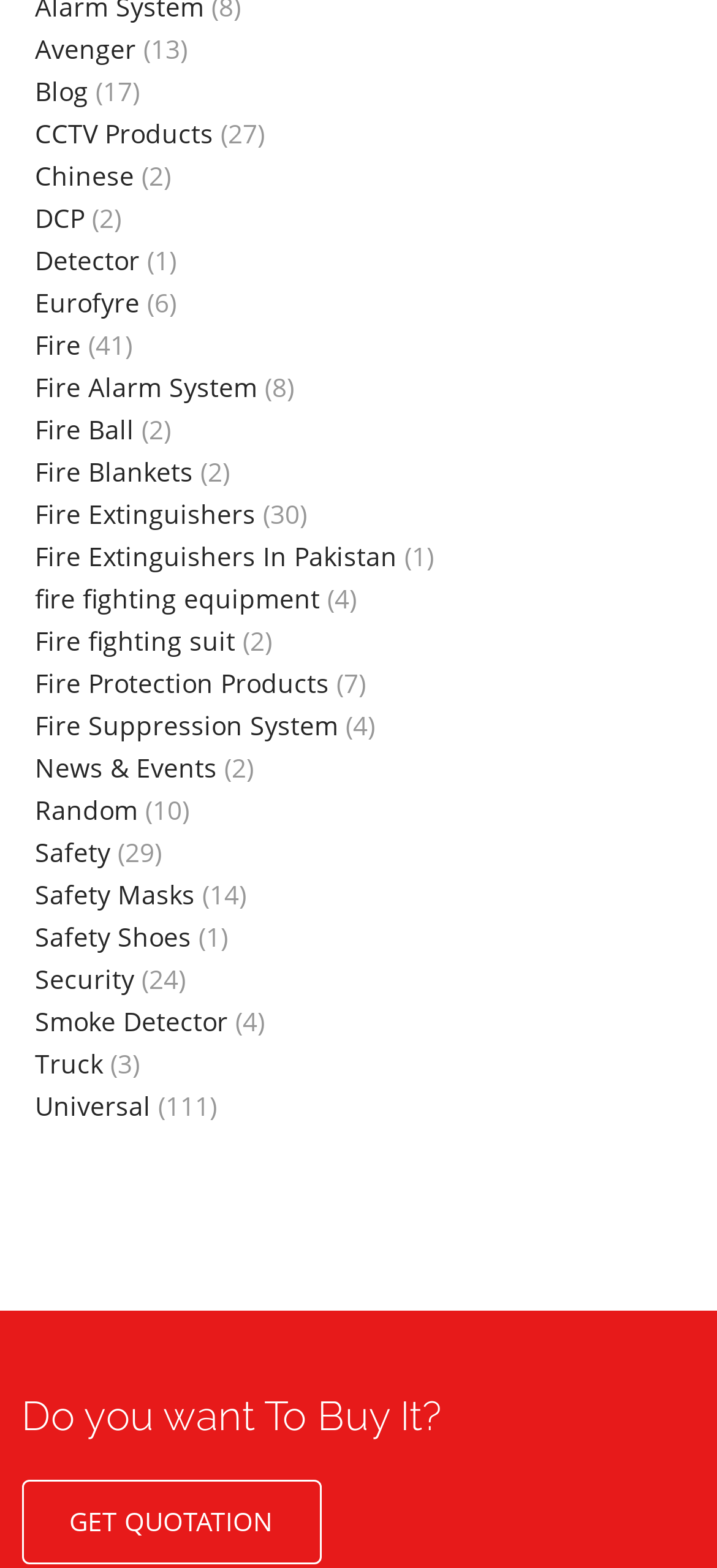Provide a single word or phrase to answer the given question: 
How many links are there on the webpage?

34